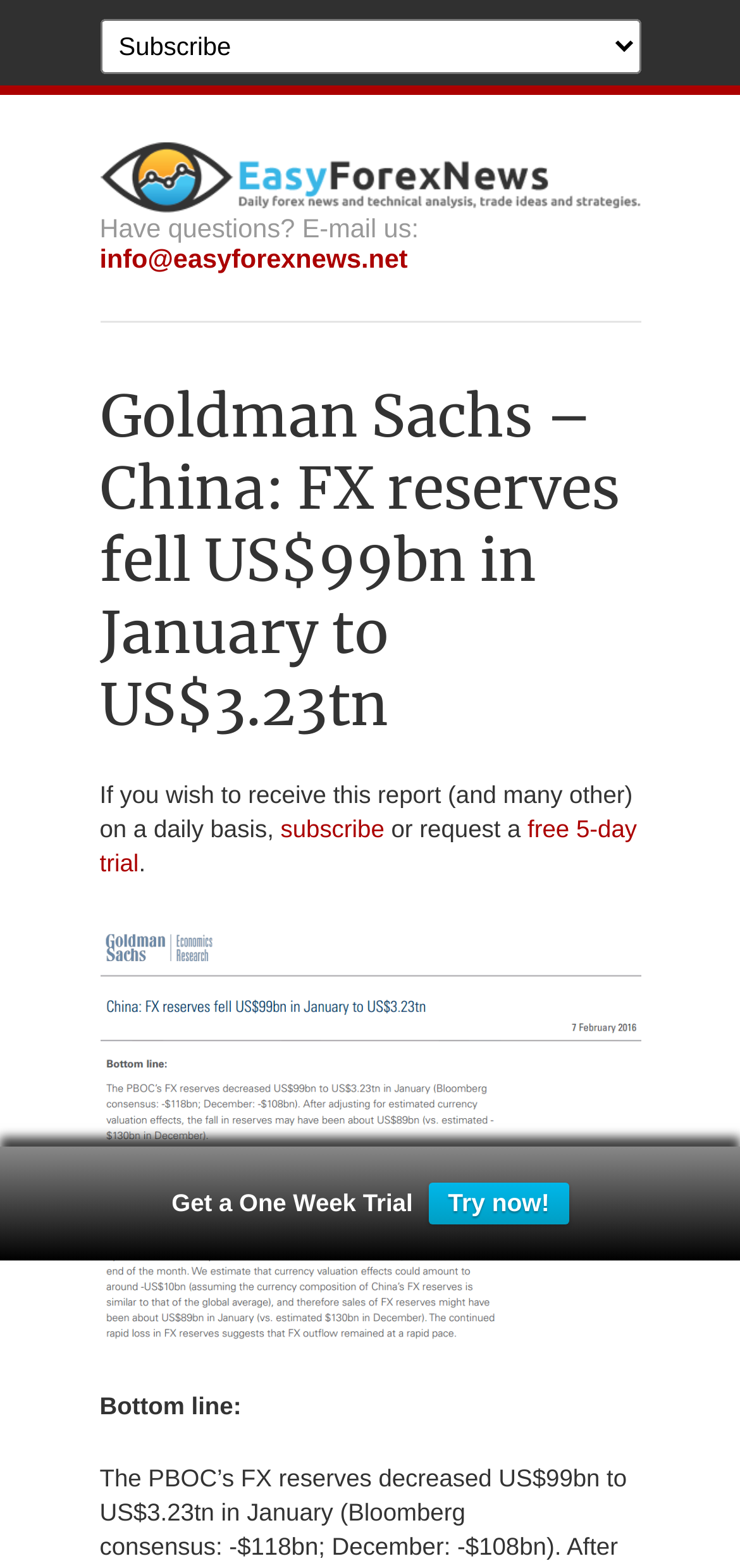Please provide a one-word or phrase answer to the question: 
What is the option to receive the report on a daily basis?

subscribe or free 5-day trial